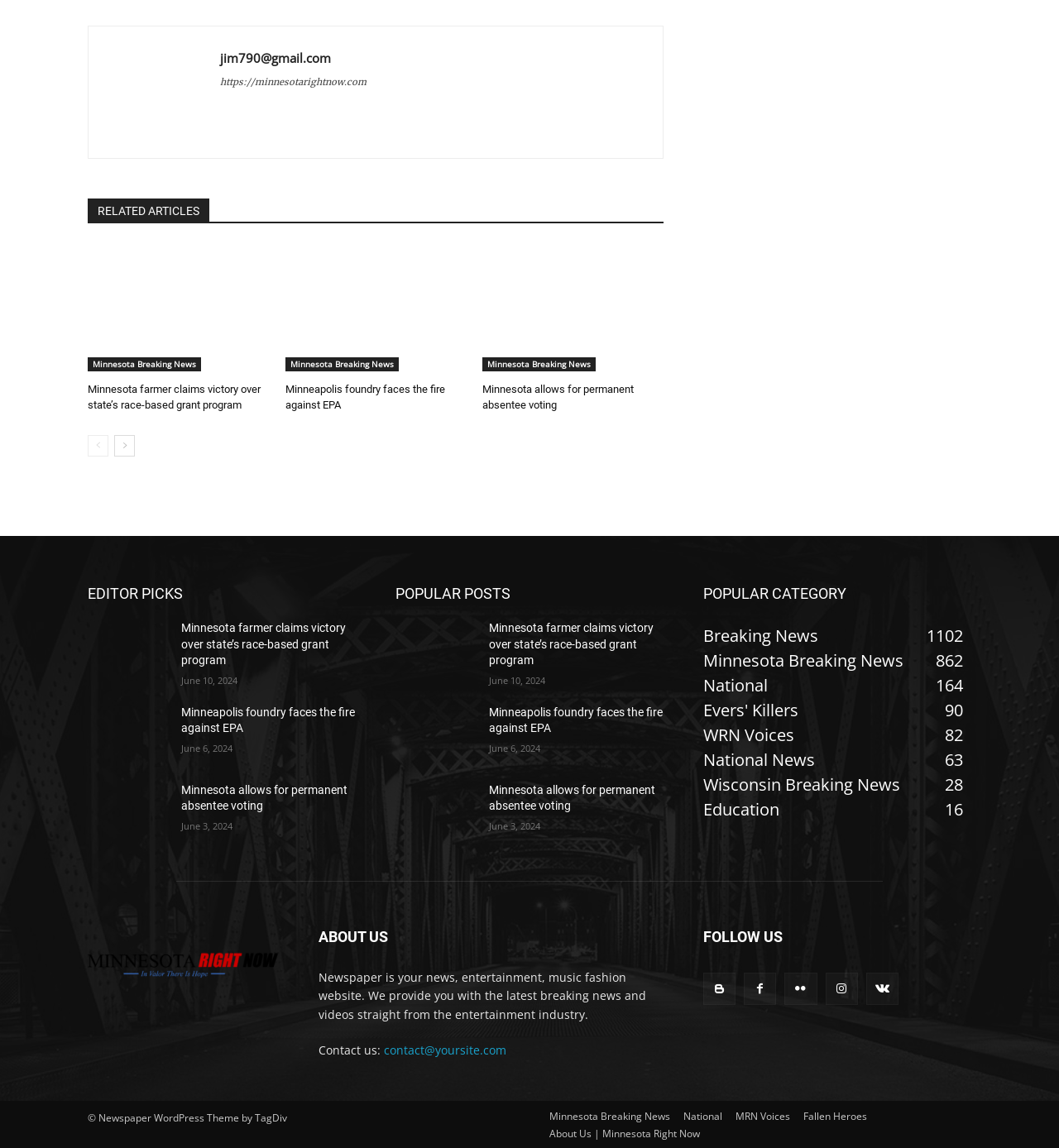Can you find the bounding box coordinates of the area I should click to execute the following instruction: "Go to the 'EDITOR PICKS' section"?

[0.083, 0.505, 0.336, 0.528]